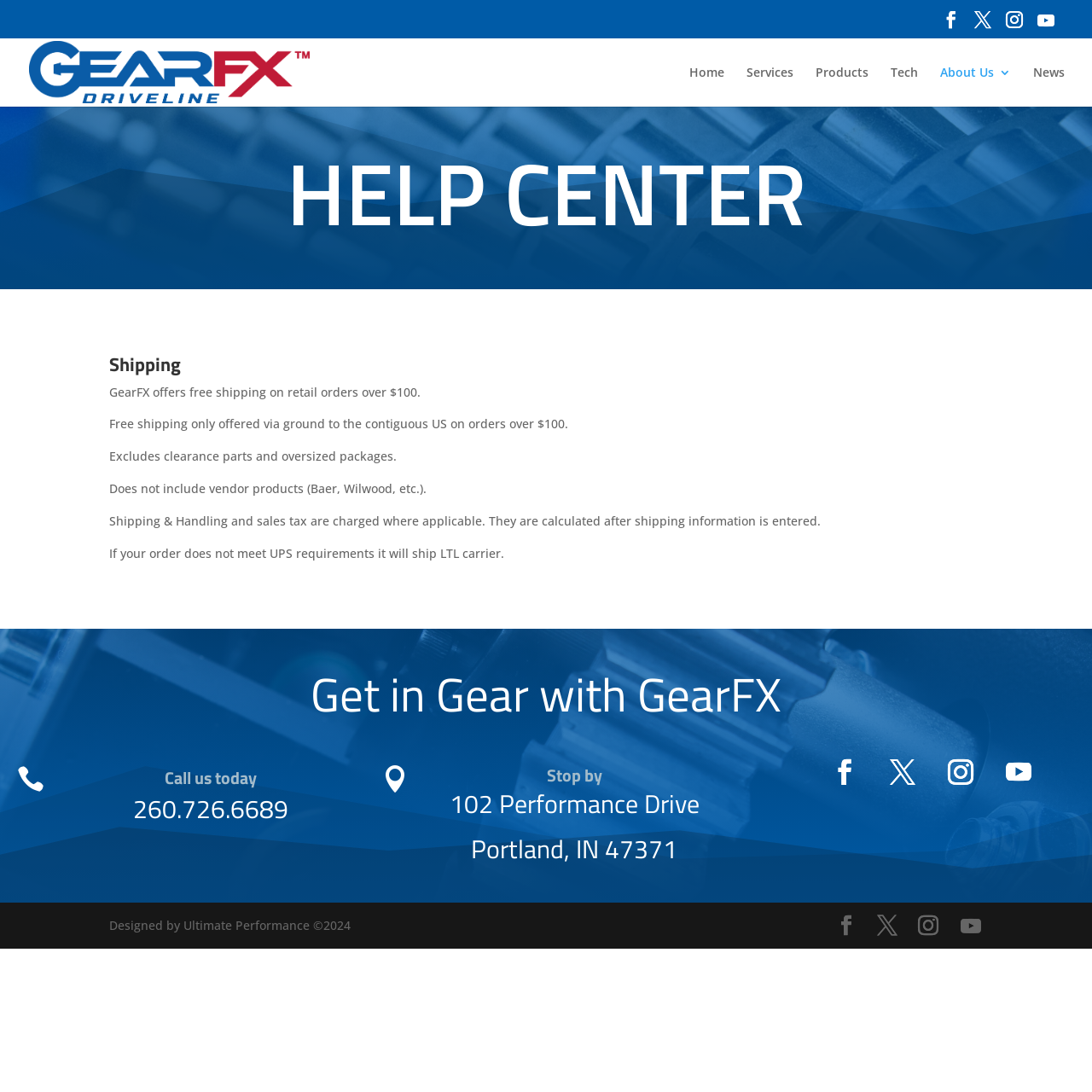Find the bounding box coordinates of the clickable area required to complete the following action: "Go to the Home page".

[0.631, 0.061, 0.663, 0.097]